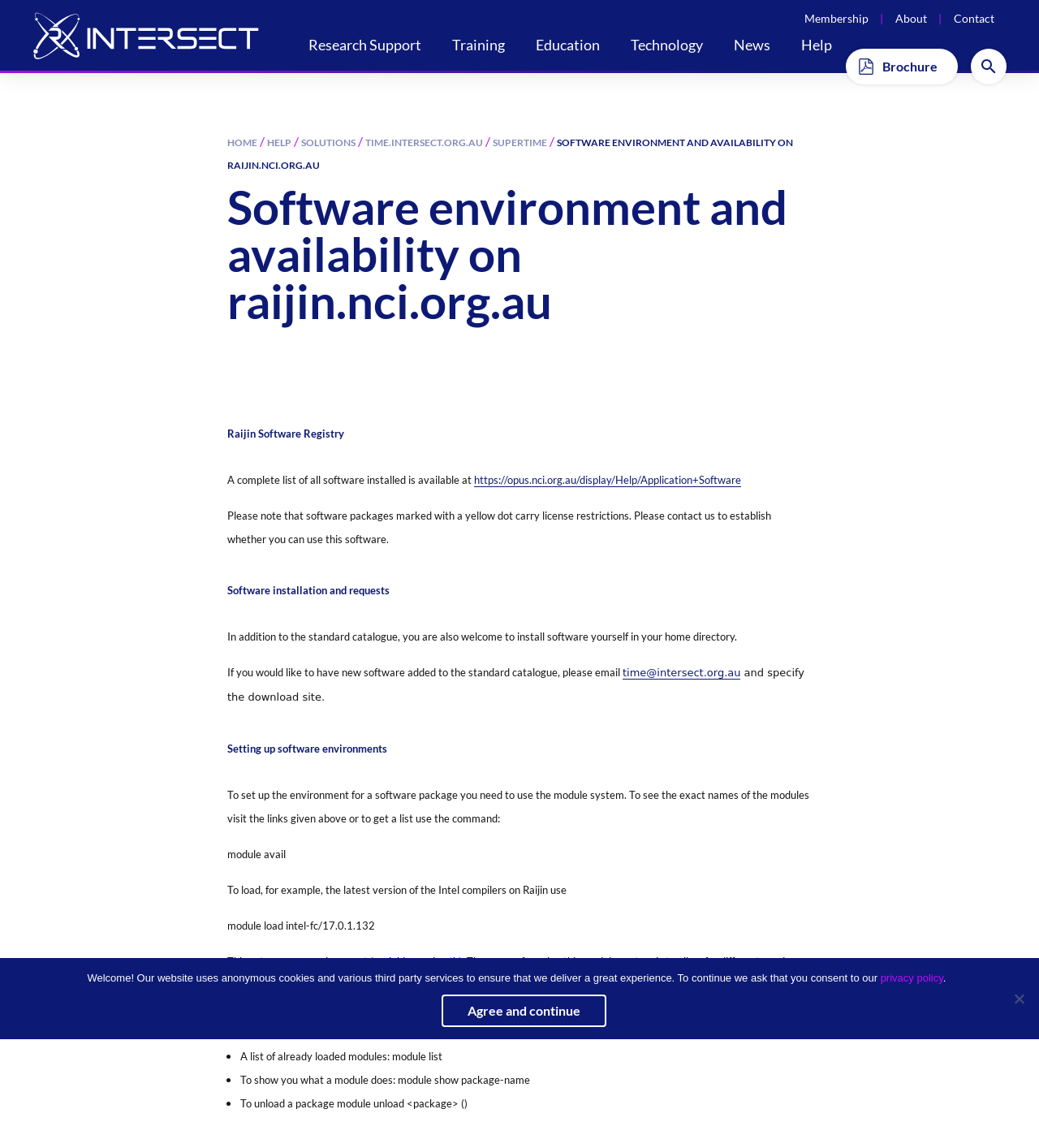Identify the bounding box coordinates necessary to click and complete the given instruction: "Click on the link to view the brochure".

[0.814, 0.042, 0.922, 0.074]